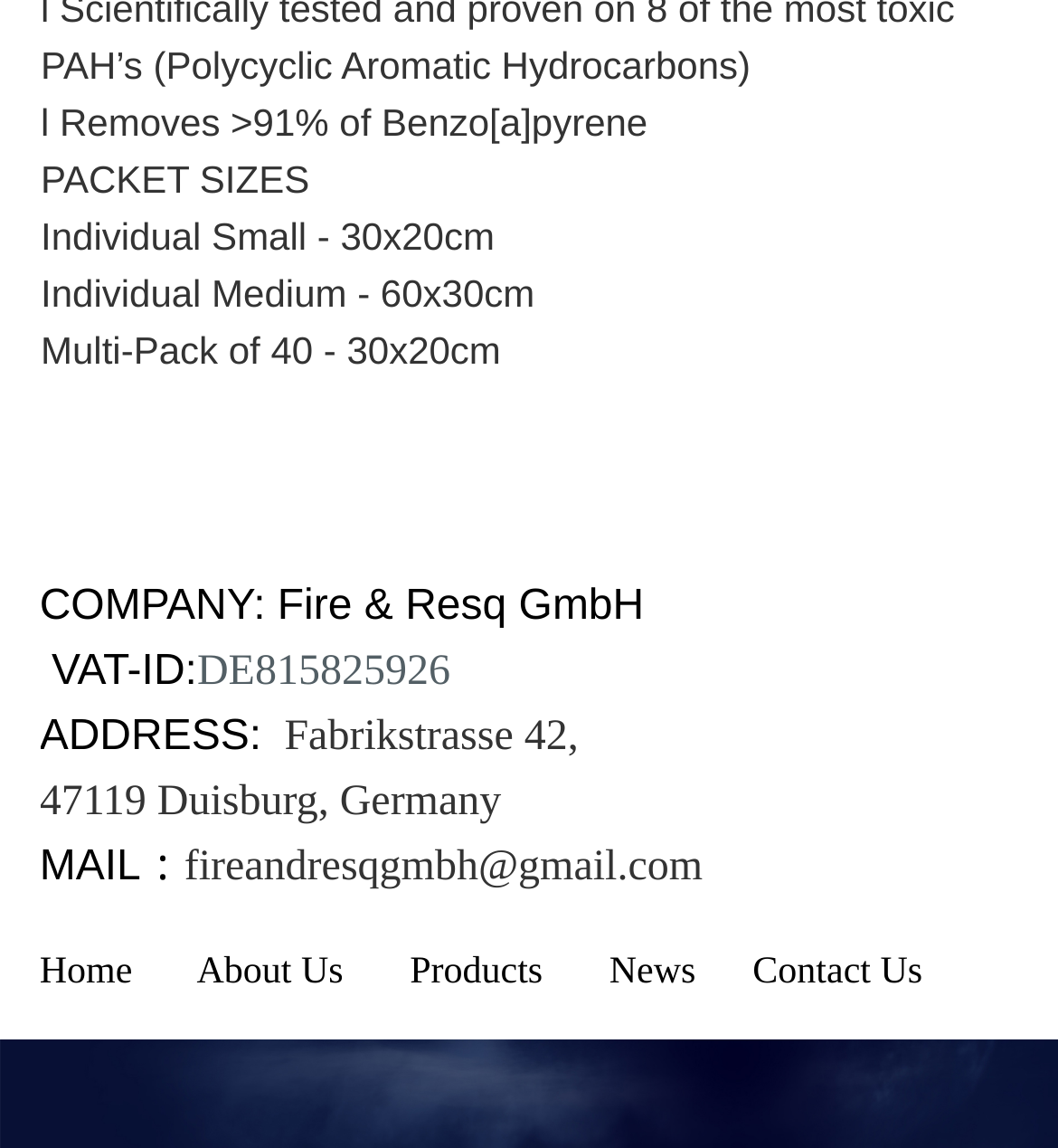Locate the UI element described as follows: "Contact Us". Return the bounding box coordinates as four float numbers between 0 and 1 in the order [left, top, right, bottom].

[0.711, 0.829, 0.872, 0.865]